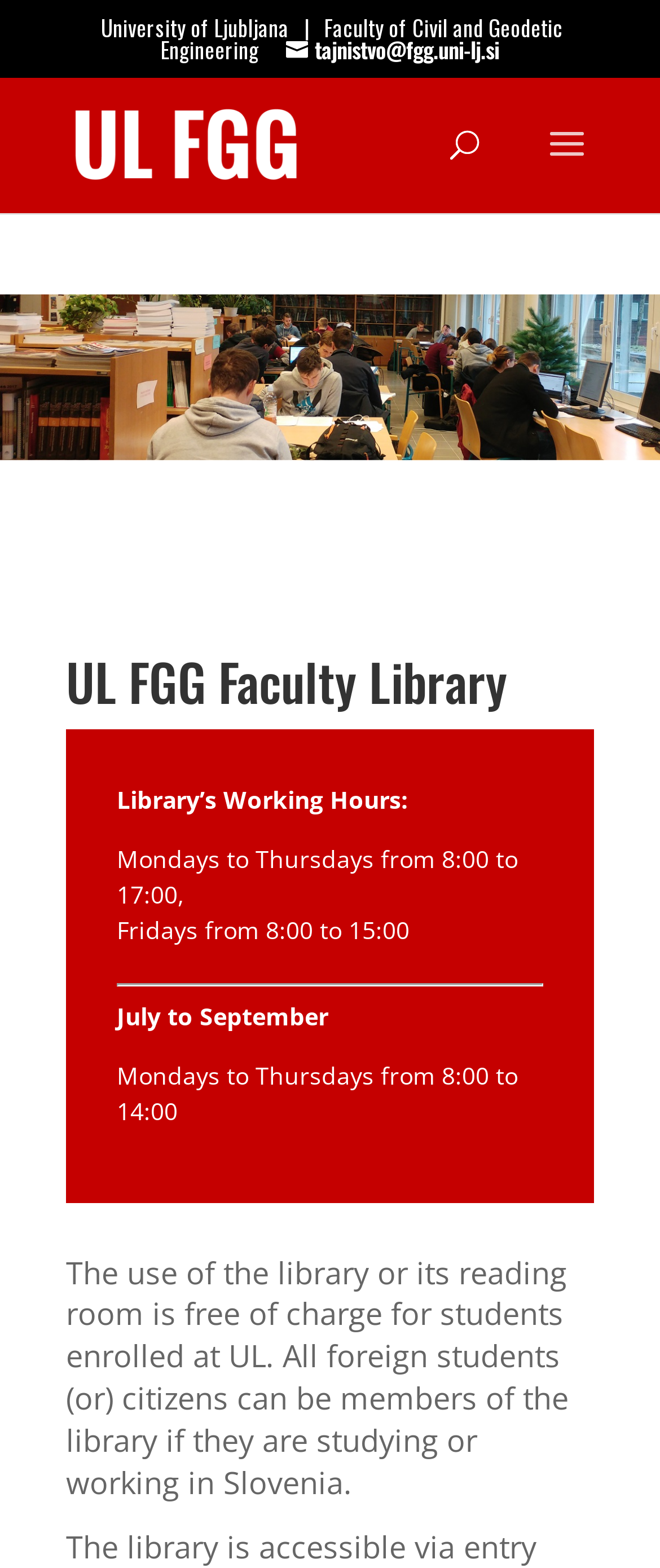What are the working hours of the library?
Answer with a single word or phrase, using the screenshot for reference.

Mondays to Thursdays from 8:00 to 17:00, Fridays from 8:00 to 15:00